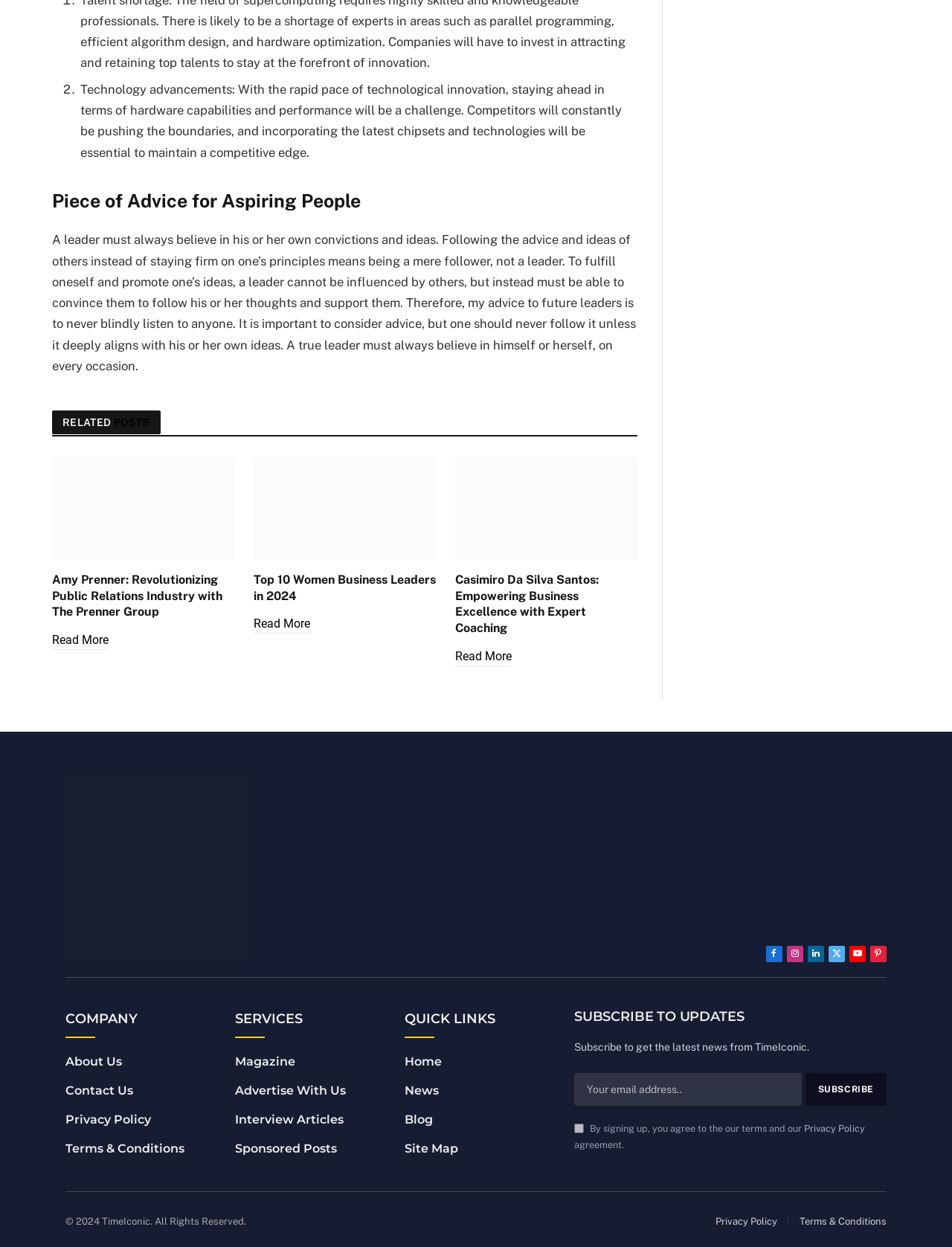Can you pinpoint the bounding box coordinates for the clickable element required for this instruction: "Follow TimeIconic on Facebook"? The coordinates should be four float numbers between 0 and 1, i.e., [left, top, right, bottom].

[0.805, 0.758, 0.822, 0.772]